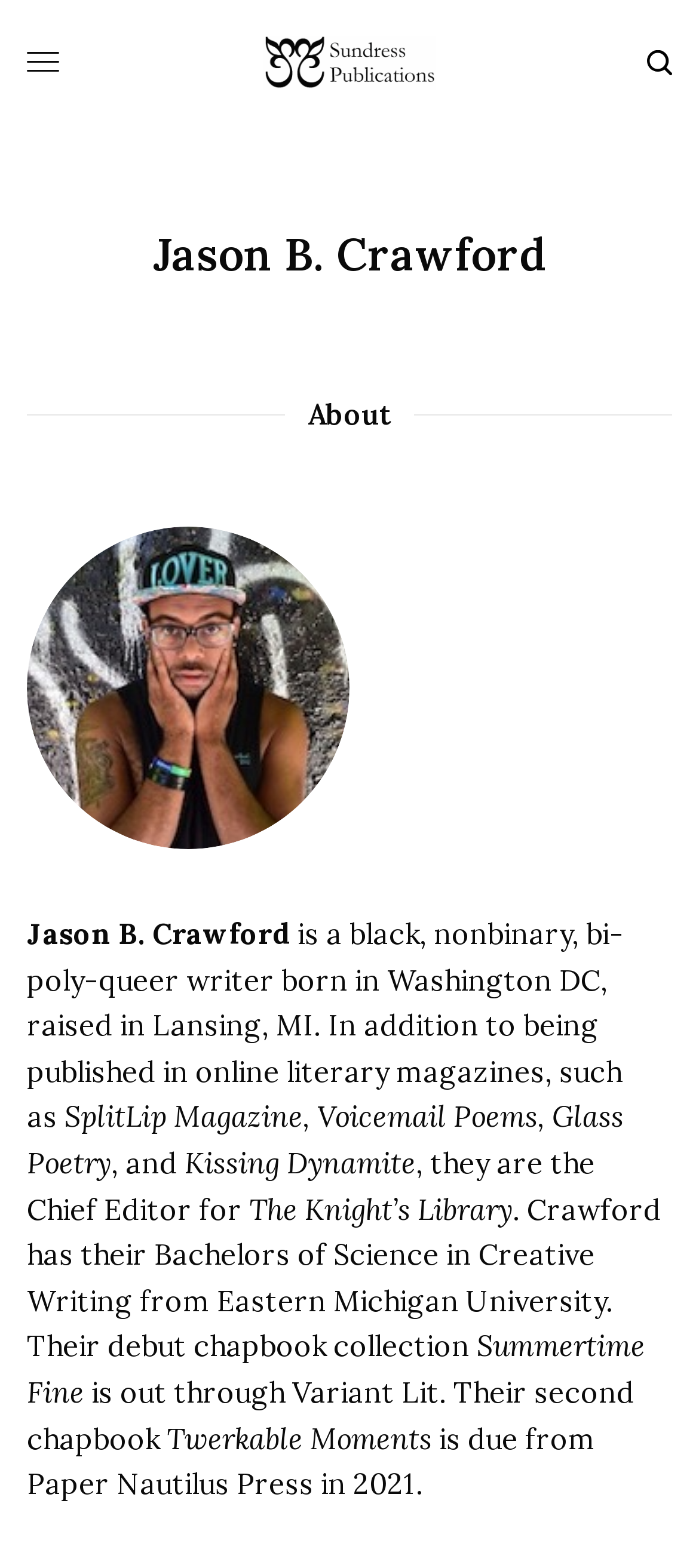Articulate a detailed summary of the webpage's content and design.

The webpage is about Jason B. Crawford, a writer, and features a brief bio and publication information. At the top, there is a link to Sundress Publications, accompanied by an image with the same name, taking up a significant portion of the top section. To the right of this link, there is a small image with no description.

Below the top section, the writer's name, "Jason B. Crawford", is prominently displayed in a heading. Underneath, there is another heading titled "About", which introduces a brief bio of the writer. The bio is divided into several paragraphs of text, describing Jason's background, publications, and education.

To the left of the bio, there is a figure with no description, taking up a significant portion of the left side of the page. The bio text is arranged in a vertical column, with each paragraph building upon the previous one to provide a comprehensive overview of Jason's writing career.

The text describes Jason as a black, nonbinary, bi-poly-queer writer, born in Washington DC and raised in Lansing, MI. It mentions their publications in various online literary magazines, including SplitLip Magazine, Voicemail Poems, and Glass Poetry. Additionally, it notes their role as Chief Editor for The Knight's Library and their educational background in Creative Writing from Eastern Michigan University.

The bio also highlights Jason's debut chapbook collection, "Summertime Fine", and their upcoming second chapbook, "Twerkable Moments", due to be released in 2021. Overall, the webpage provides a concise and informative overview of Jason B. Crawford's writing career and accomplishments.